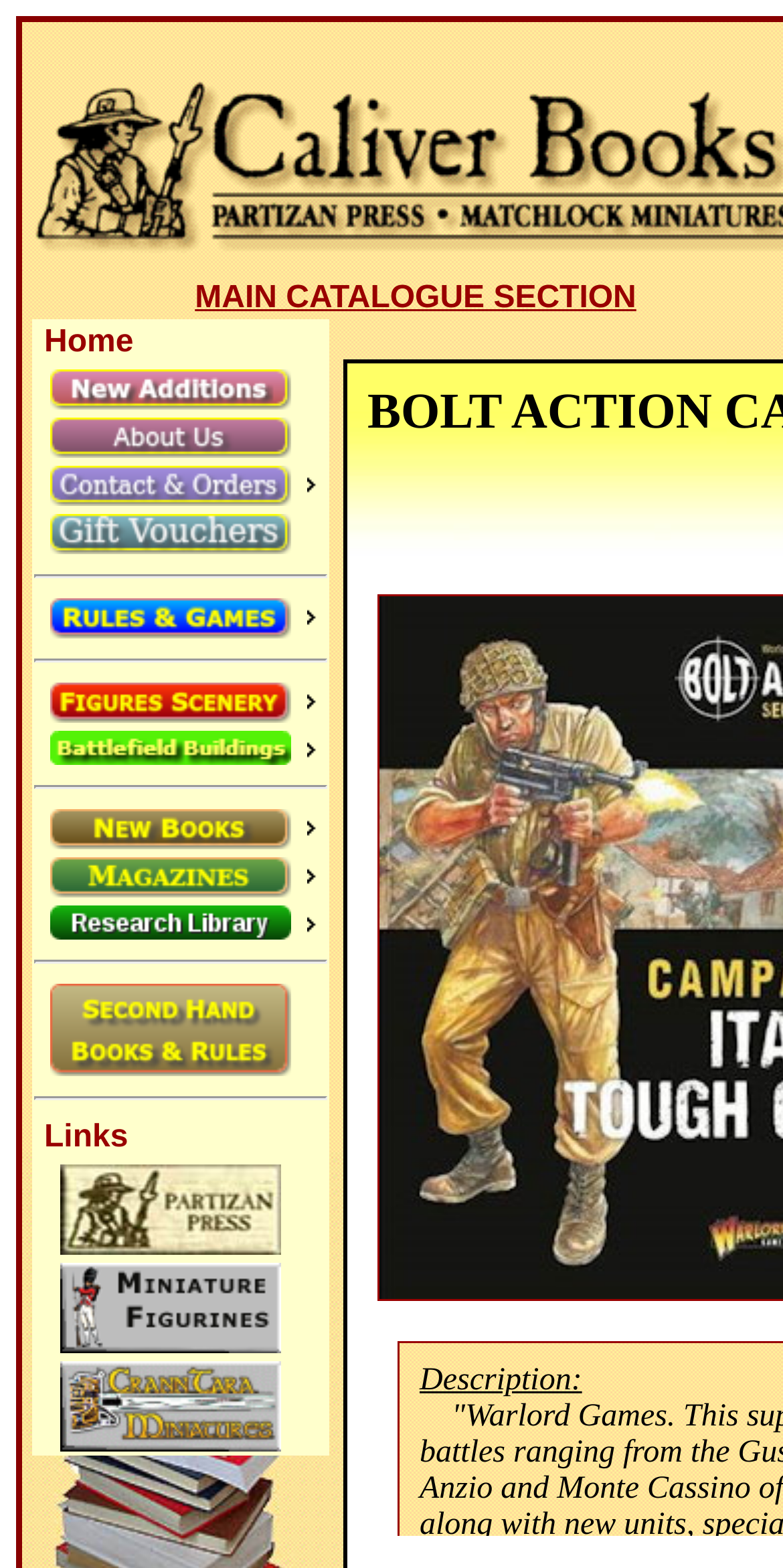What is the first link on the webpage?
Look at the screenshot and give a one-word or phrase answer.

Home